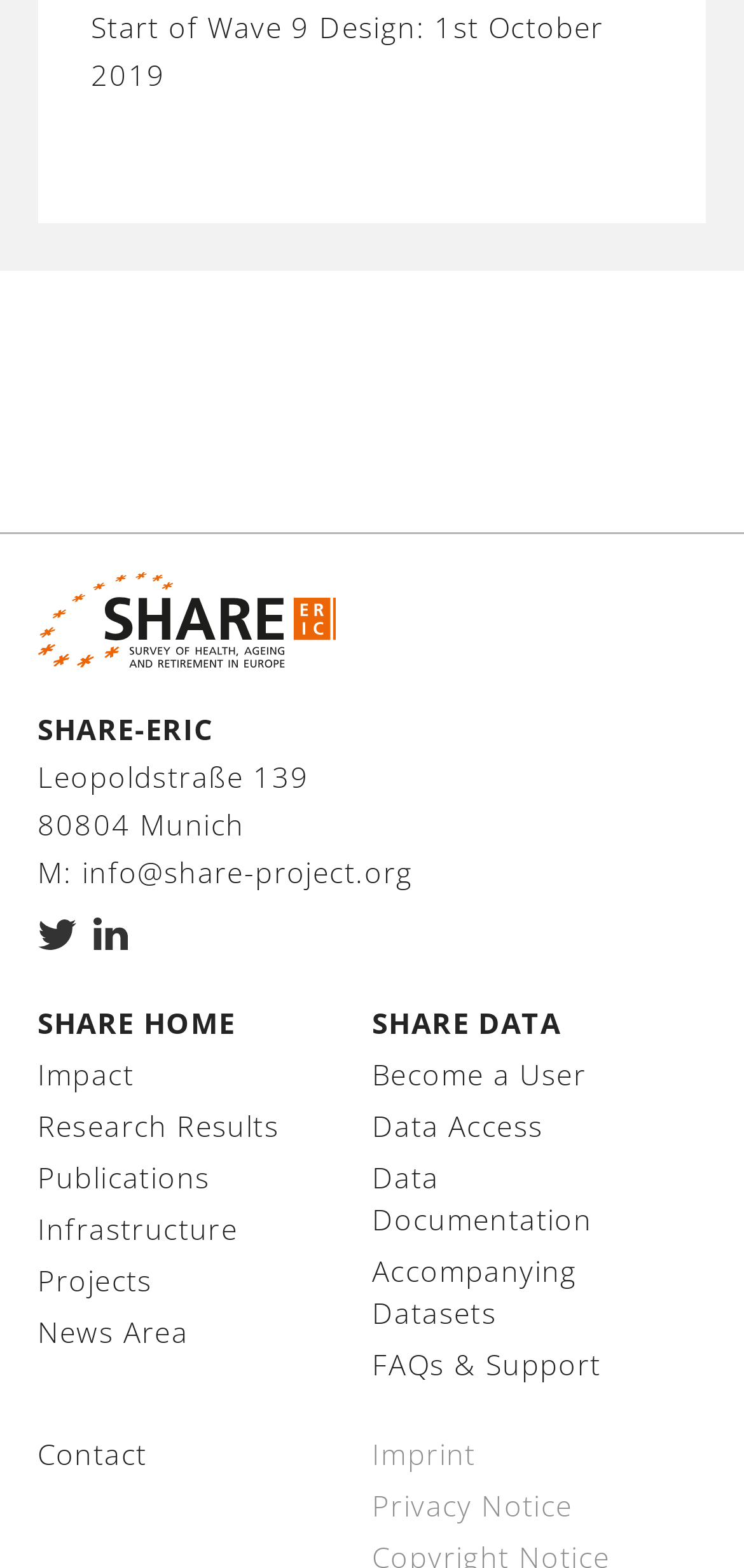Determine the bounding box coordinates of the clickable element necessary to fulfill the instruction: "Go to the SHARE HOME page". Provide the coordinates as four float numbers within the 0 to 1 range, i.e., [left, top, right, bottom].

[0.05, 0.639, 0.482, 0.665]